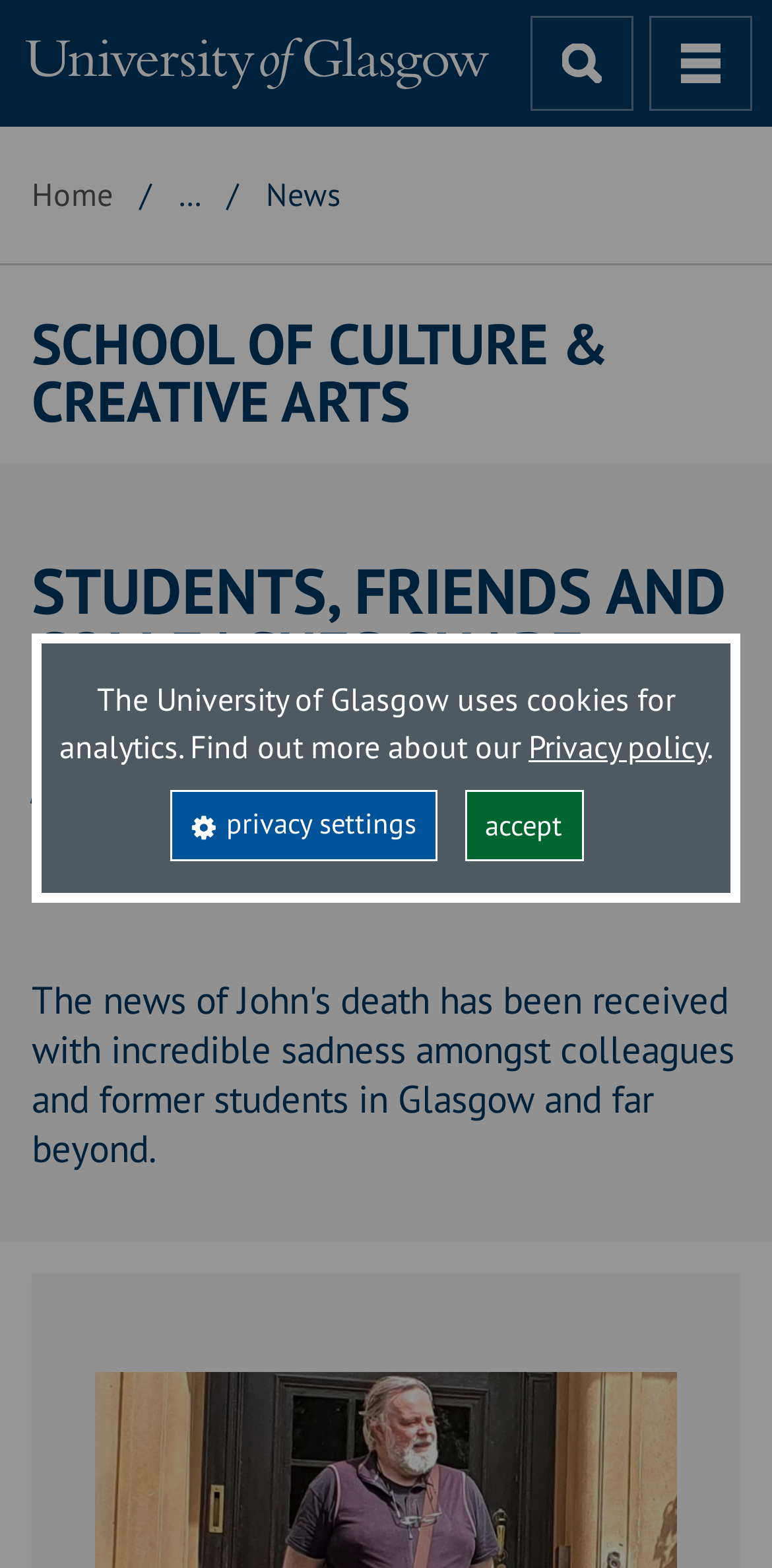Respond with a single word or phrase:
What is the name of the person being remembered?

Dr John Richards